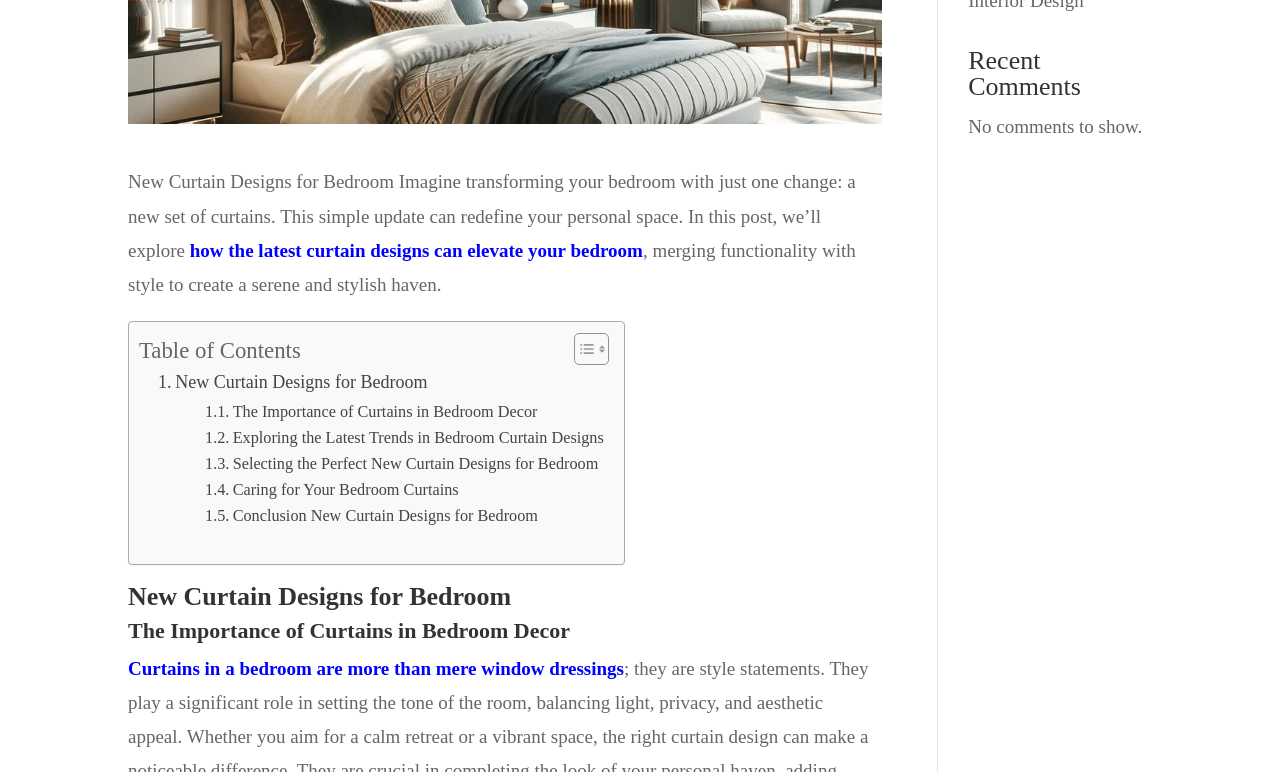Given the description "Toggle", determine the bounding box of the corresponding UI element.

[0.437, 0.43, 0.472, 0.474]